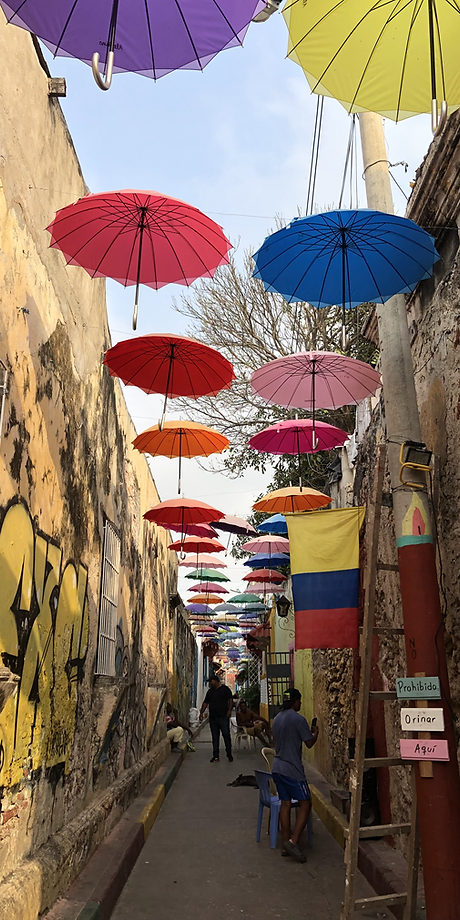Provide an in-depth description of all elements within the image.

The image captures a vibrant alley adorned with colorful umbrellas hanging overhead. These umbrellas, in shades of pink, purple, orange, and blue, create a whimsical canopy that casts playful shadows on the cobblestone pathway below. On the left, weathered walls show remnants of street art and graffiti, contributing to the alley's eclectic charm. 

Two individuals are visible along the walkway: one stands with their back turned, while the other sits down, seemingly engaged in a task. A Colombian flag is prominently displayed, affirming the location's cultural identity. Additionally, signs affixed to a nearby post provide instructions in Spanish, emphasizing the lively yet organized nature of this street scene. The combination of colorful decor and urban artistry captures a unique atmosphere that reflects both creativity and community spirit in this urban enclave.